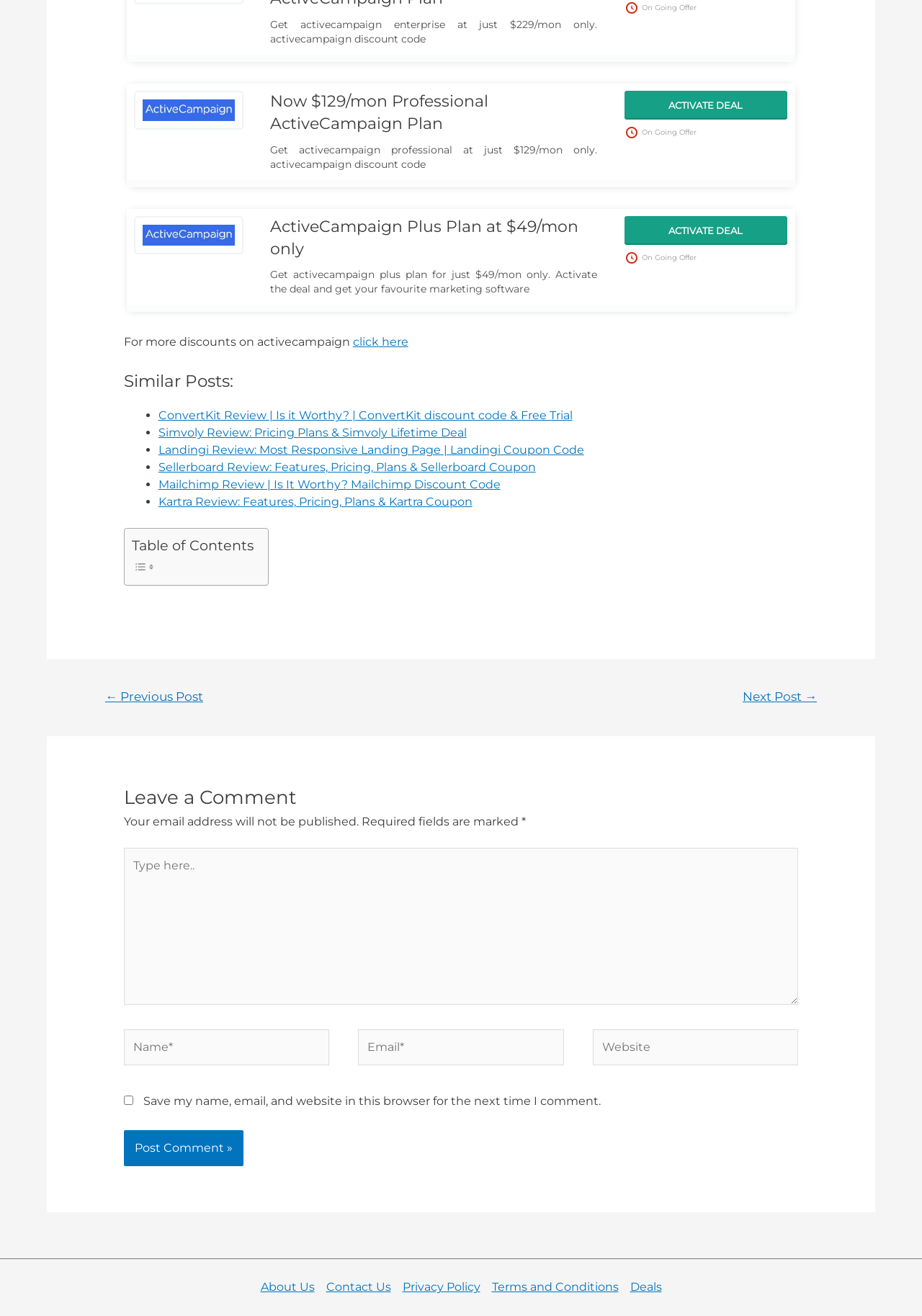Answer the following inquiry with a single word or phrase:
What is the purpose of the 'Leave a Comment' section?

To comment on the post